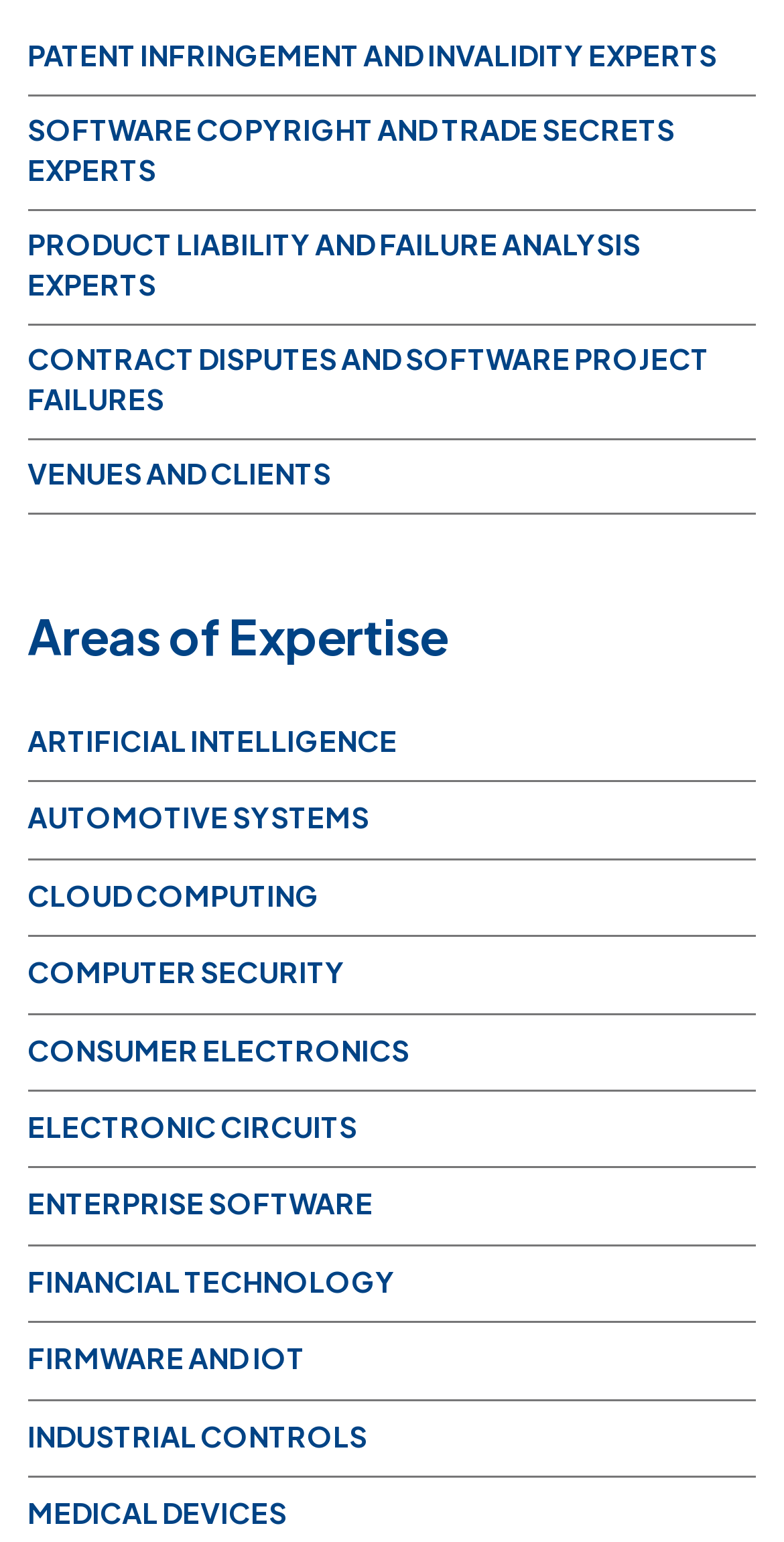Based on the element description Financial Technology, identify the bounding box of the UI element in the given webpage screenshot. The coordinates should be in the format (top-left x, top-left y, bottom-right x, bottom-right y) and must be between 0 and 1.

[0.035, 0.818, 0.504, 0.842]